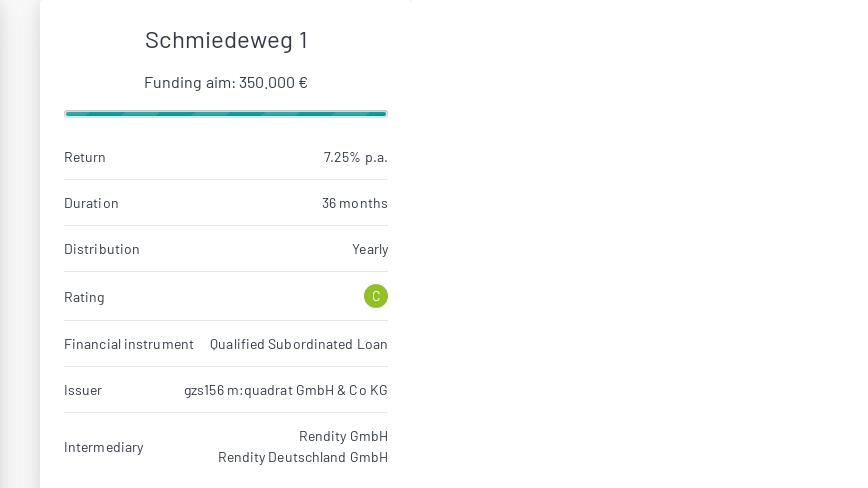What is the return on investment per annum?
Please respond to the question thoroughly and include all relevant details.

The return on investment per annum is noted below the project title, which is 7.25%. This information is crucial for potential investors to understand the expected returns on their investment.